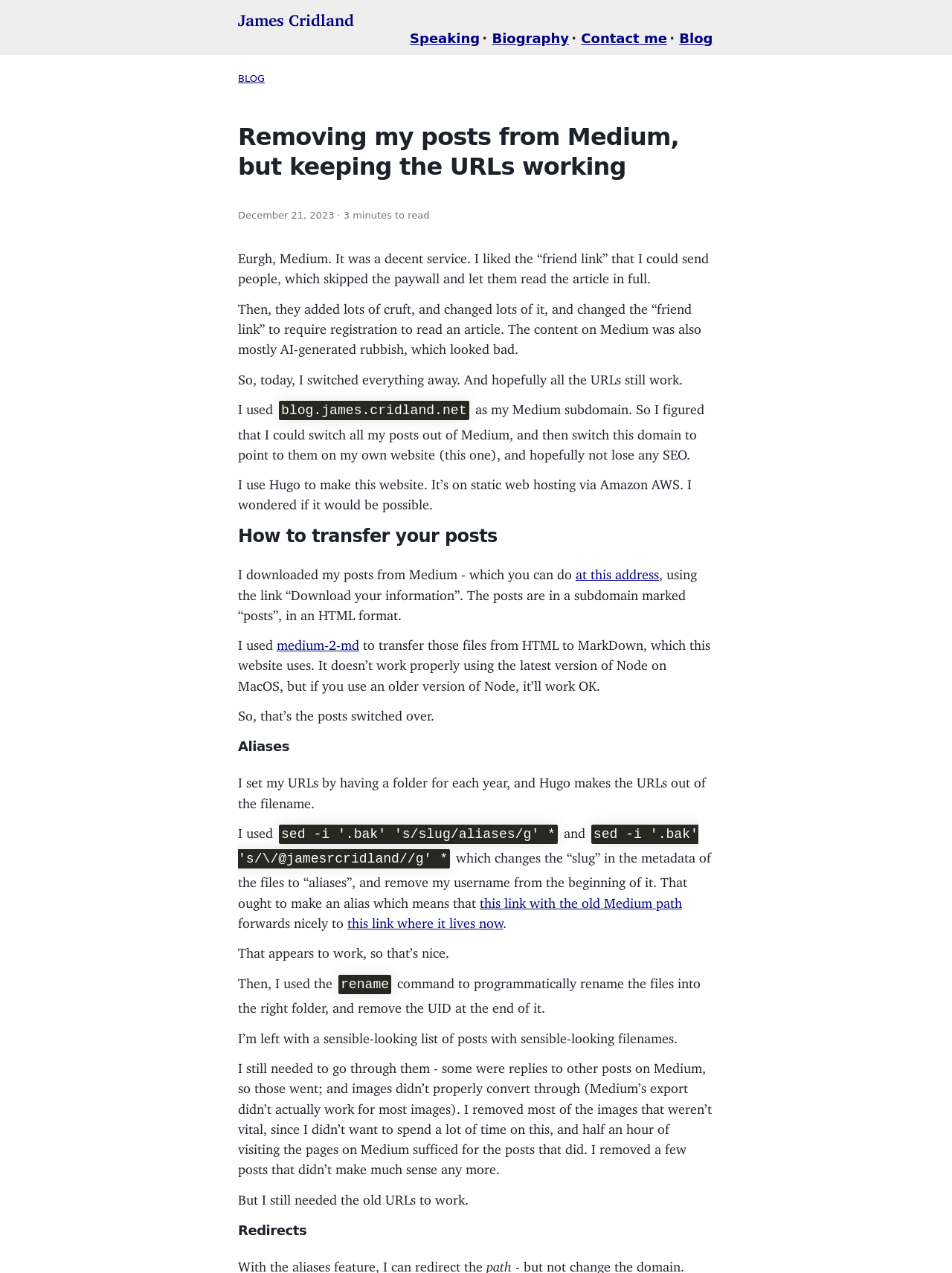Using the element description Speaking, predict the bounding box coordinates for the UI element. Provide the coordinates in (top-left x, top-left y, bottom-right x, bottom-right y) format with values ranging from 0 to 1.

[0.431, 0.024, 0.504, 0.036]